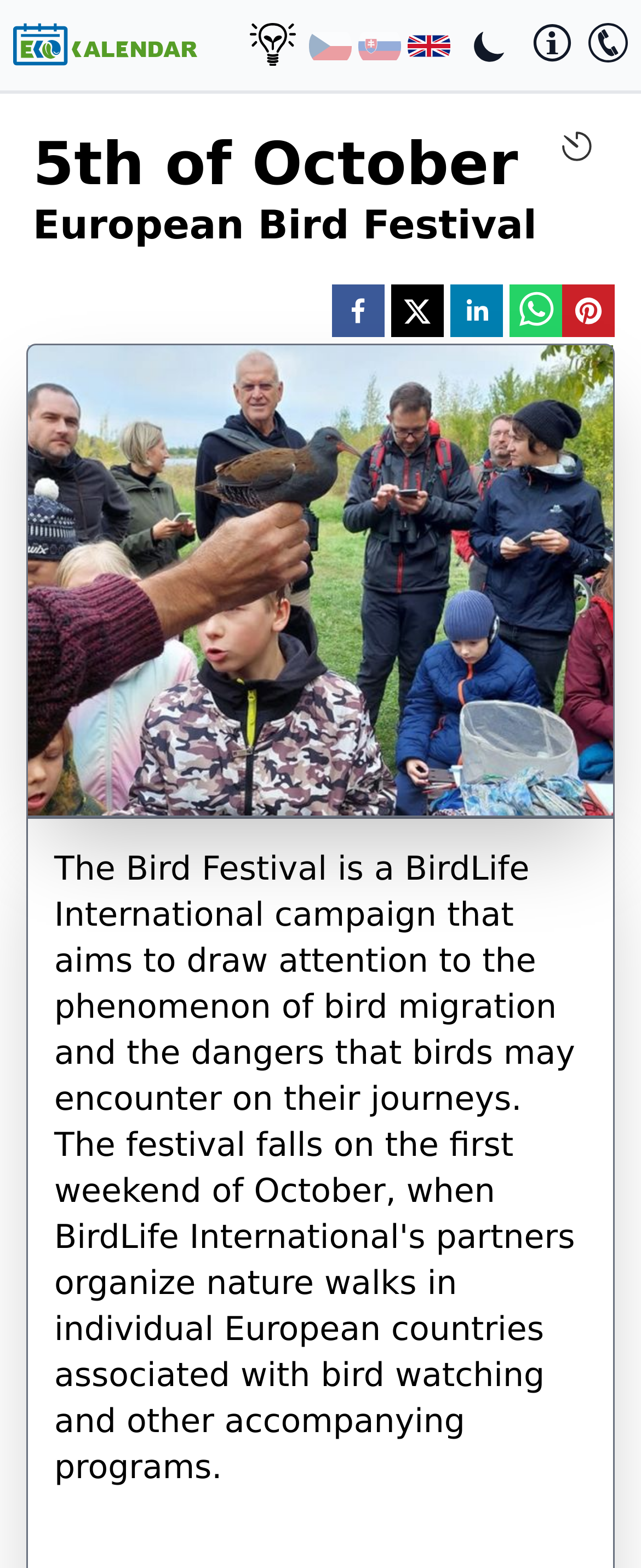Locate the UI element that matches the description aria-label="Toggle Dark Mode" in the webpage screenshot. Return the bounding box coordinates in the format (top-left x, top-left y, bottom-right x, bottom-right y), with values ranging from 0 to 1.

[0.815, 0.008, 0.908, 0.046]